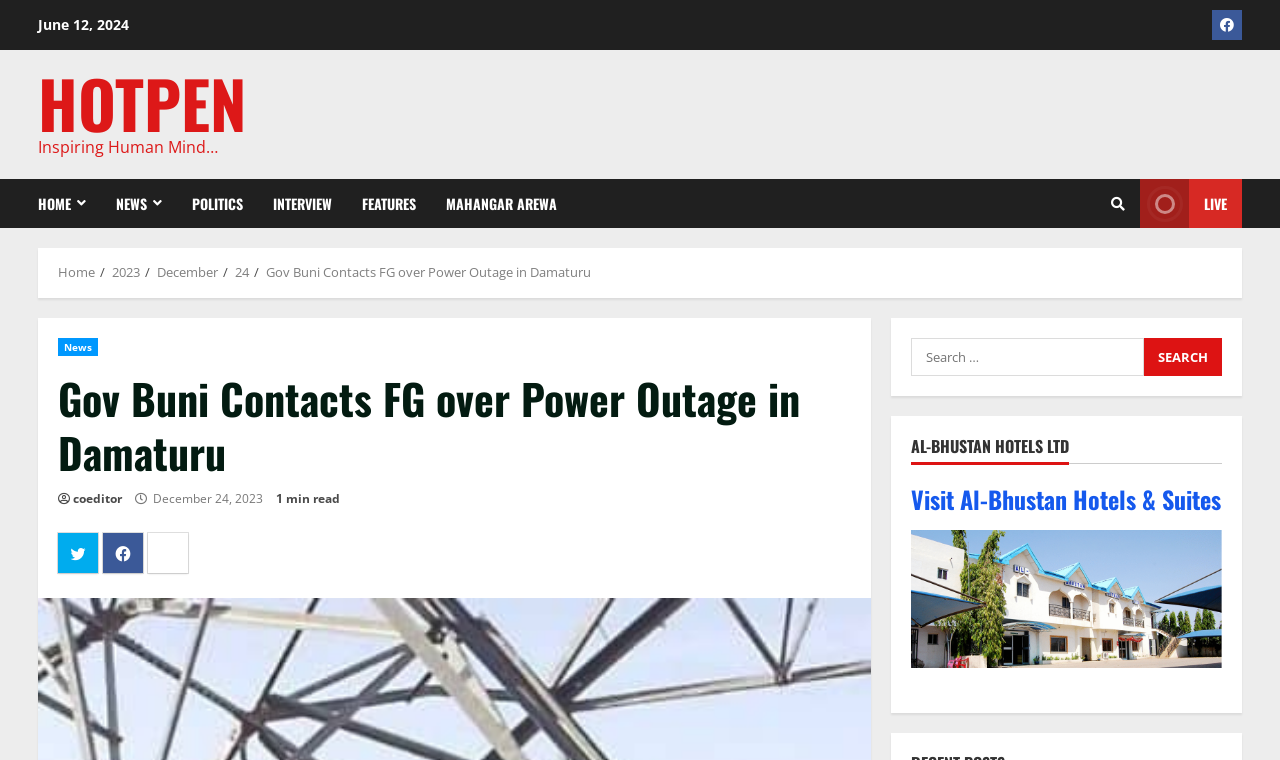How long does it take to read the news article?
Offer a detailed and full explanation in response to the question.

I found the reading time of the news article by examining the static text '1 min read' located below the header of the news article.